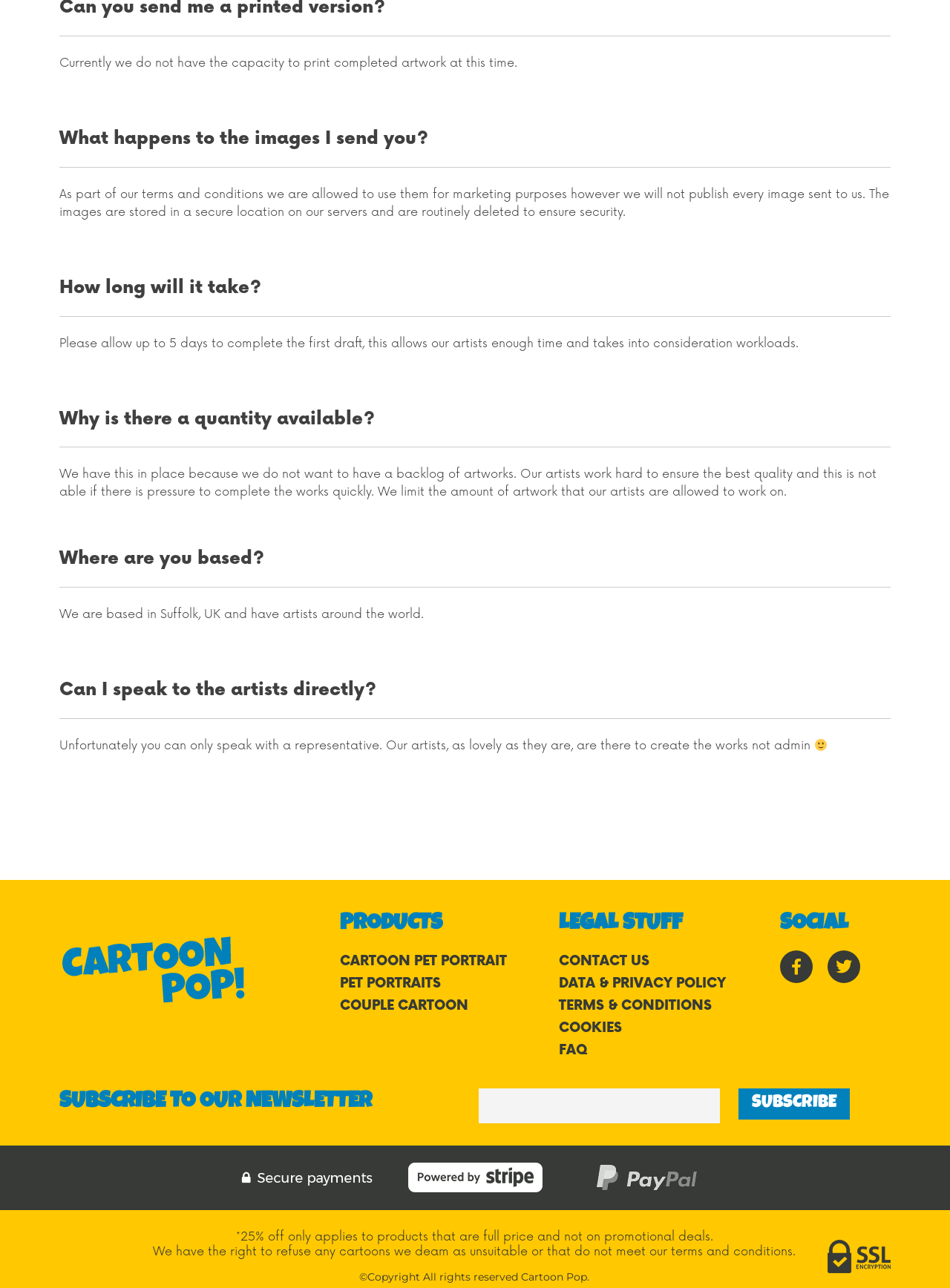Given the description of a UI element: "Araby James Joyce", identify the bounding box coordinates of the matching element in the webpage screenshot.

None